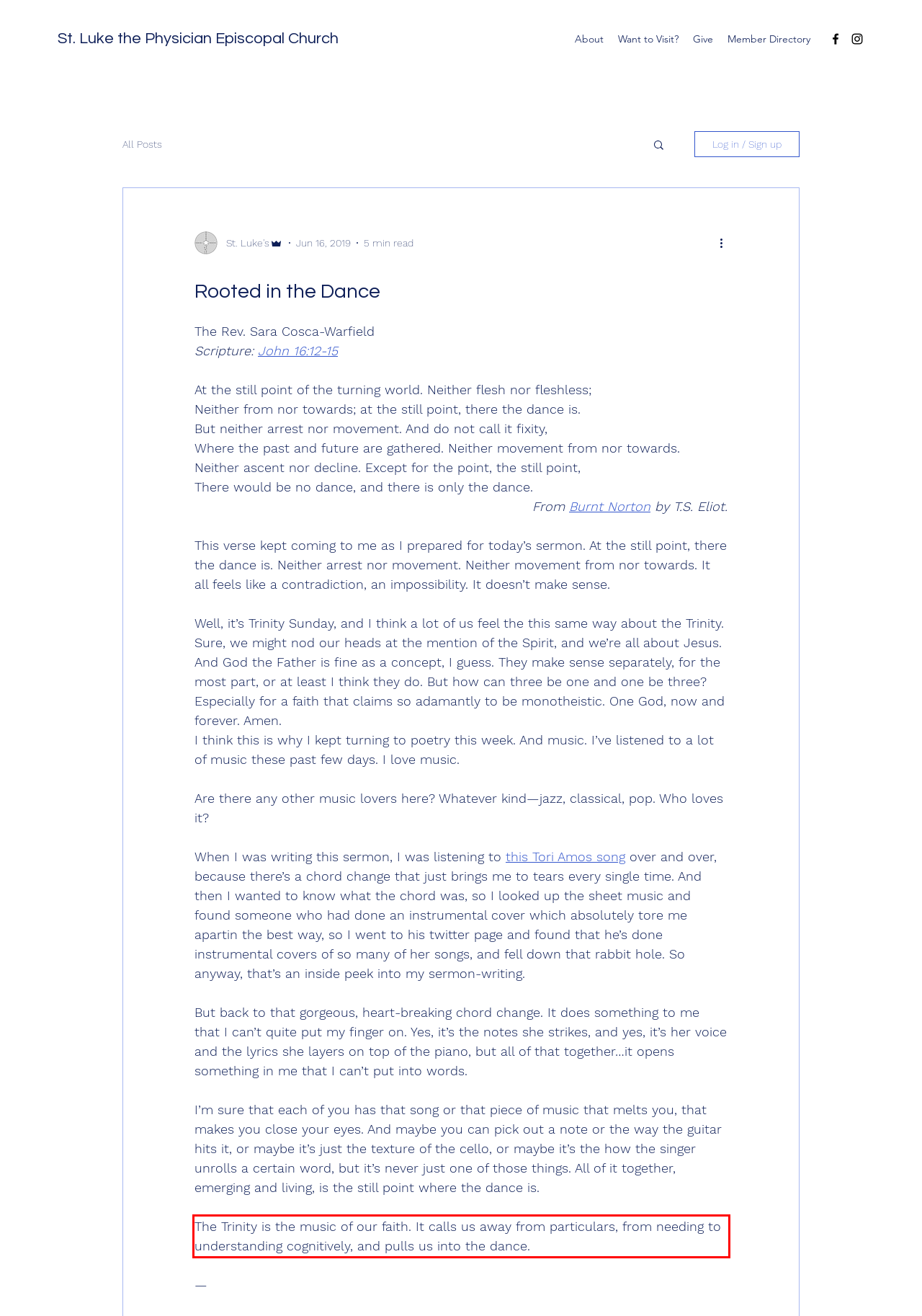Please extract the text content from the UI element enclosed by the red rectangle in the screenshot.

The Trinity is the music of our faith. It calls us away from particulars, from needing to understanding cognitively, and pulls us into the dance.